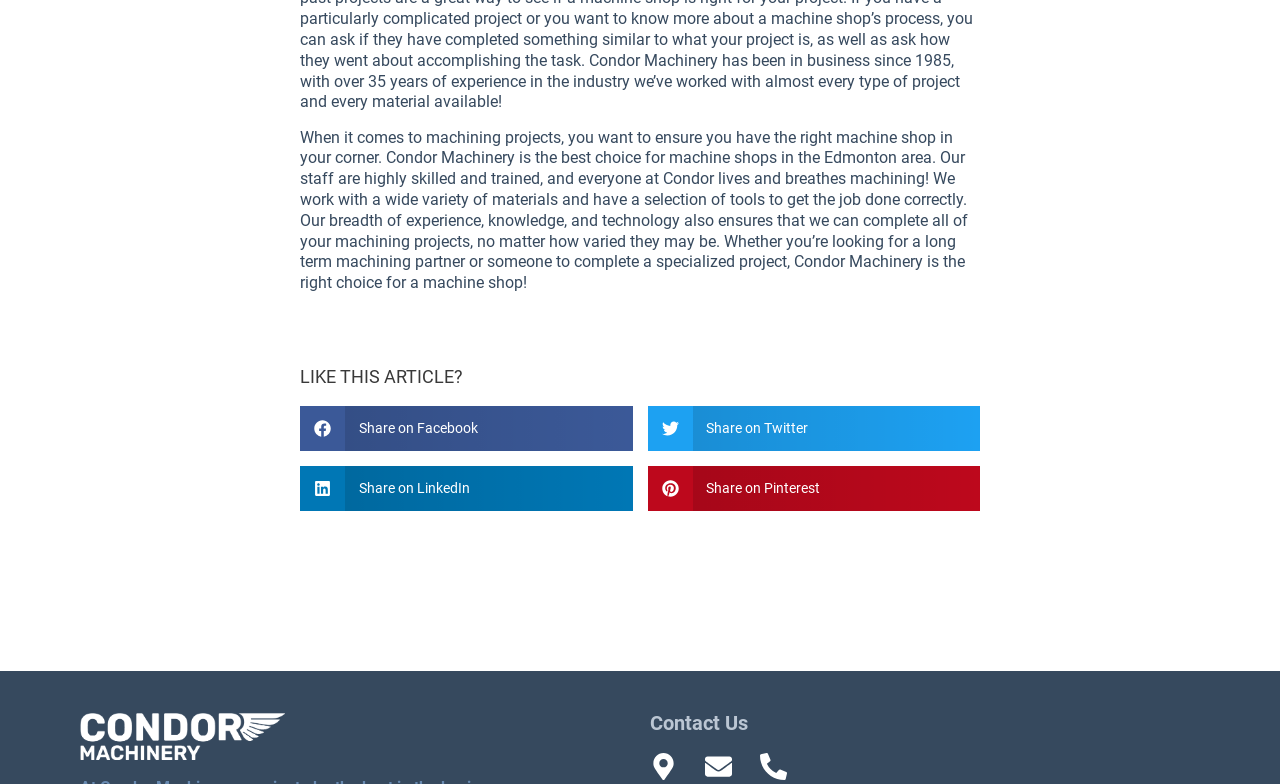What type of materials does Condor Machinery work with?
Please give a well-detailed answer to the question.

Condor Machinery works with a wide variety of materials, as stated in the static text 'We work with a wide variety of materials and have a selection of tools to get the job done correctly.'